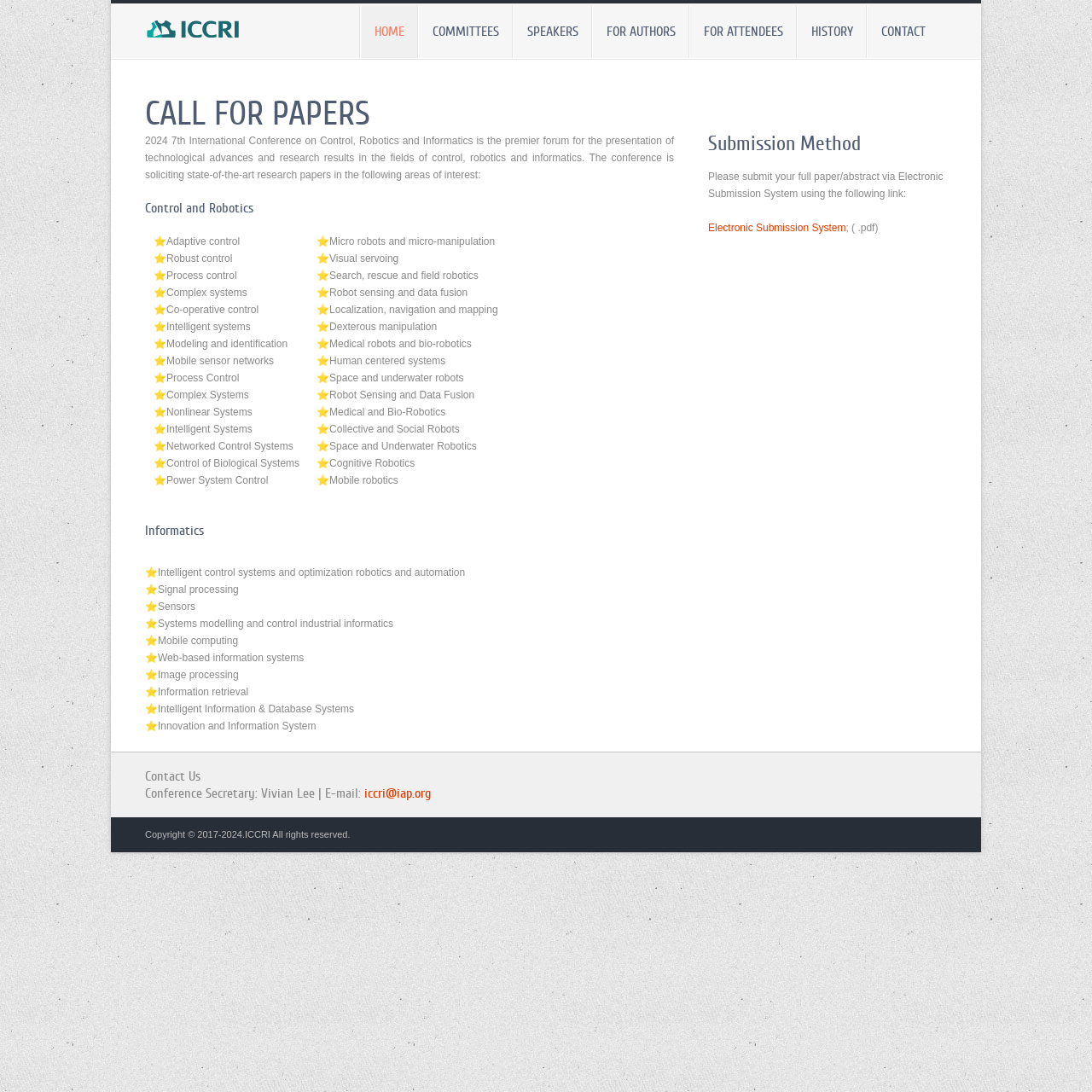Based on the element description "History »", predict the bounding box coordinates of the UI element.

[0.731, 0.005, 0.793, 0.053]